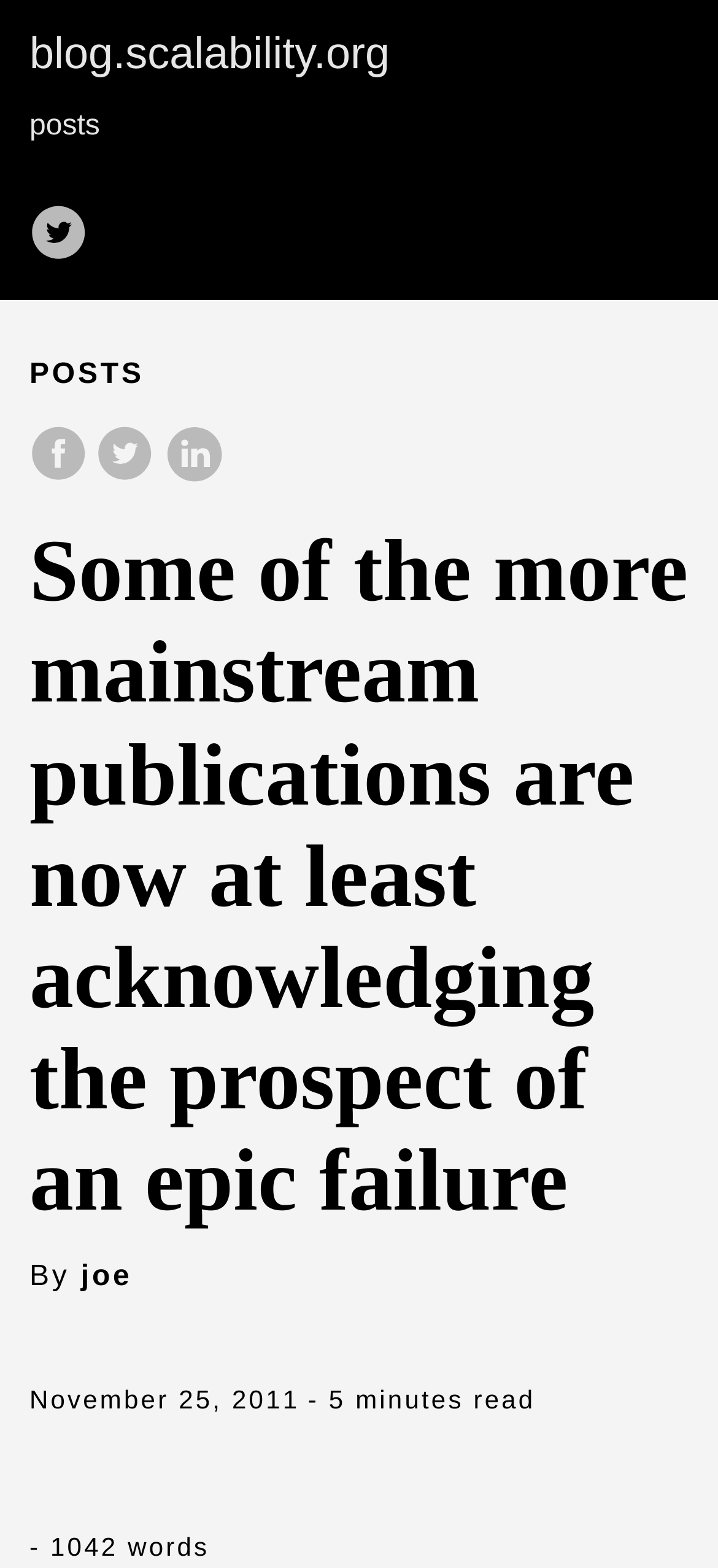Identify the bounding box coordinates for the UI element described as follows: "posts". Ensure the coordinates are four float numbers between 0 and 1, formatted as [left, top, right, bottom].

[0.041, 0.07, 0.139, 0.09]